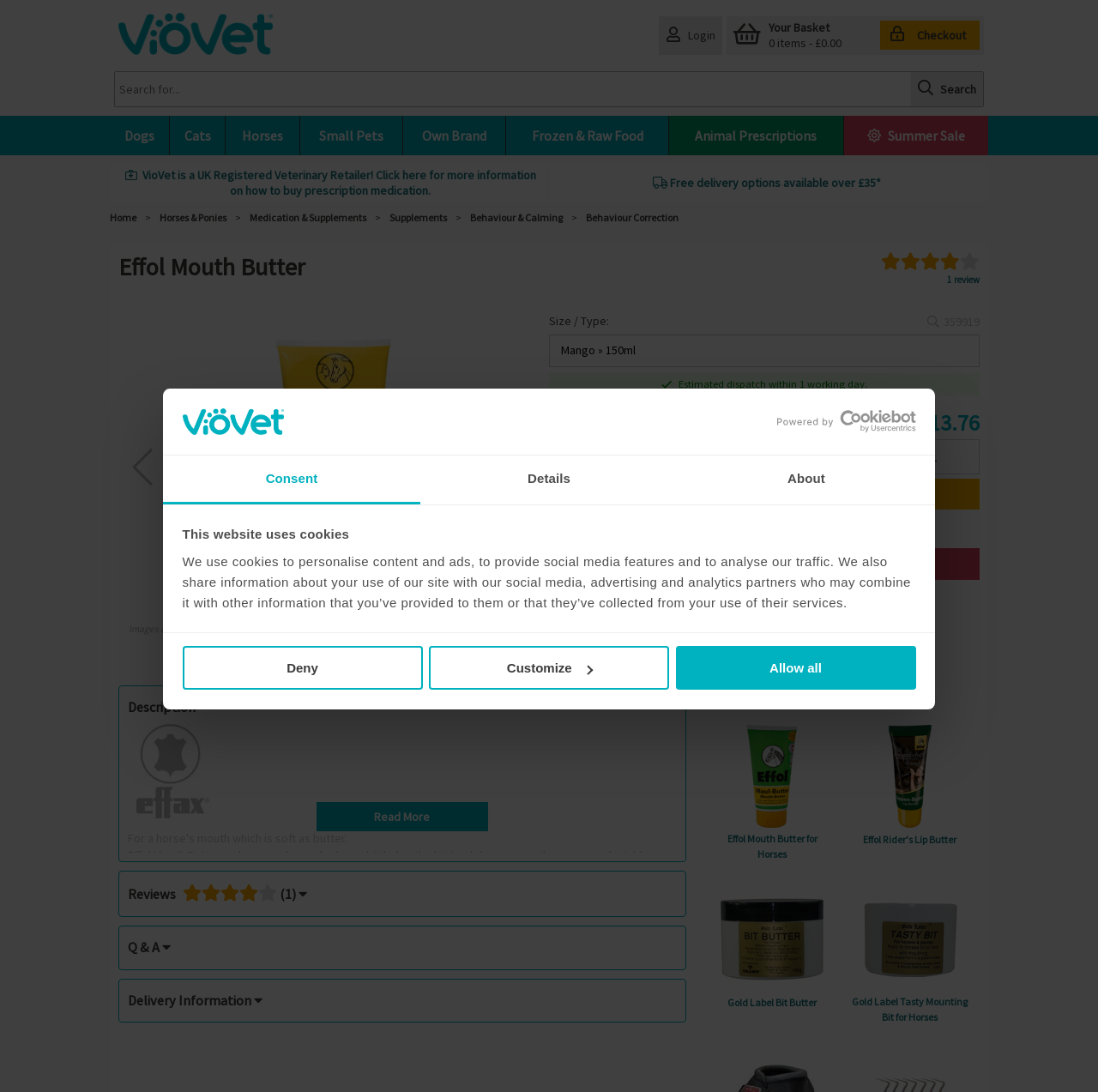How can I contact the seller for help or advice?
Examine the image closely and answer the question with as much detail as possible.

The contact information can be found in the section 'Need help or advice? Contact us:' at the bottom of the webpage, which provides a landline number and other contact details.